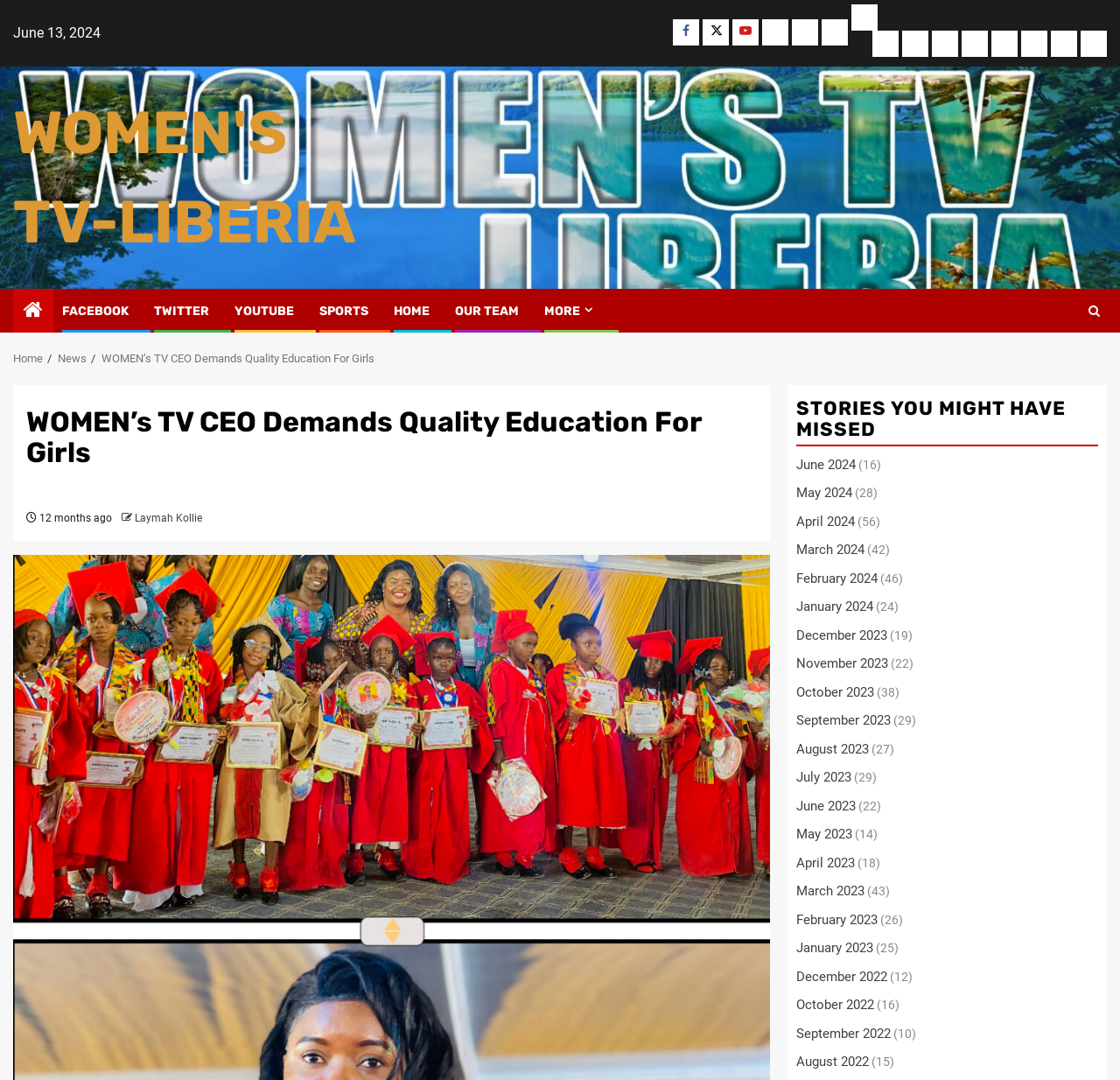Please study the image and answer the question comprehensively:
What are the social media platforms linked on the webpage?

I found the social media platforms linked on the webpage by looking at the links at the top of the page, which include 'Facebook', 'Twitter', and 'Youtube'.